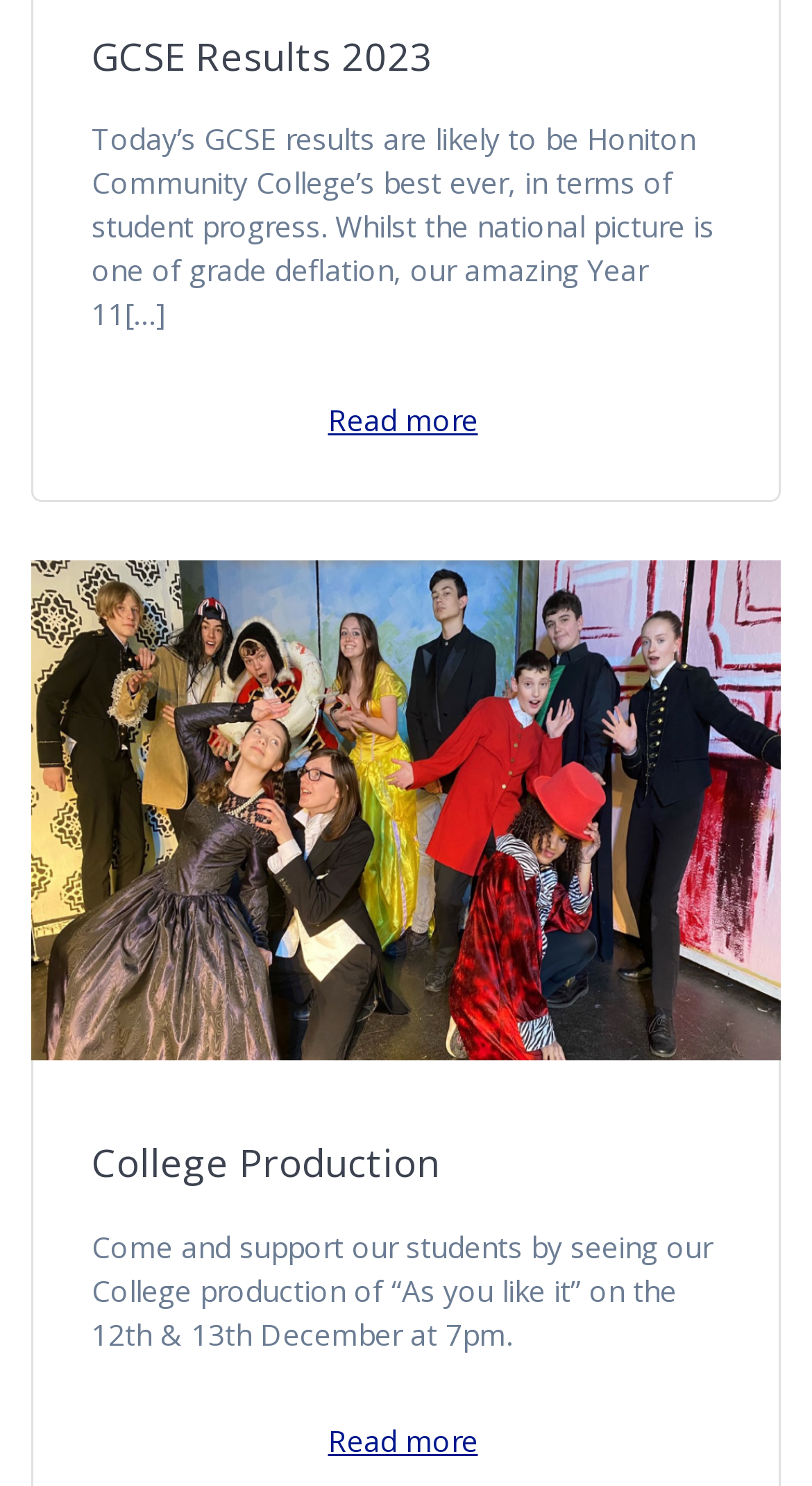Answer the question using only one word or a concise phrase: How many links are there in the first news?

2